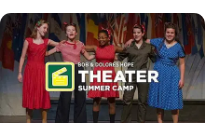Answer the question using only one word or a concise phrase: What color is the skirt of the girl in the center?

red